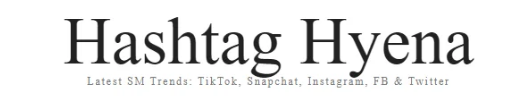What social media platforms are mentioned?
Answer the question with just one word or phrase using the image.

TikTok, Snapchat, Instagram, FB, Twitter